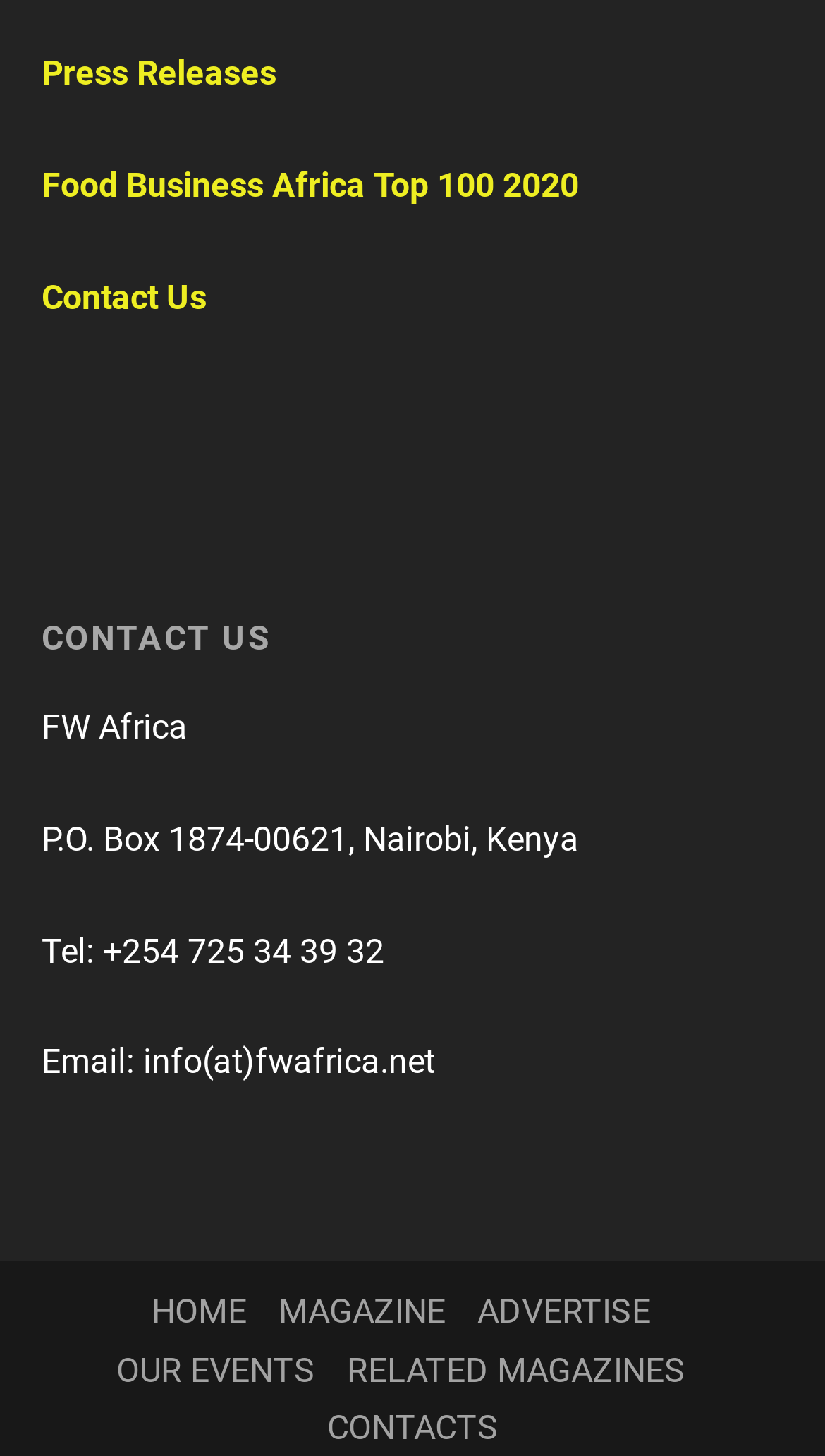Based on the visual content of the image, answer the question thoroughly: What is the last menu item?

The last menu item is obtained from the link element 'CONTACTS' with bounding box coordinates [0.396, 0.966, 0.604, 0.994], which is located at the bottom of the webpage.